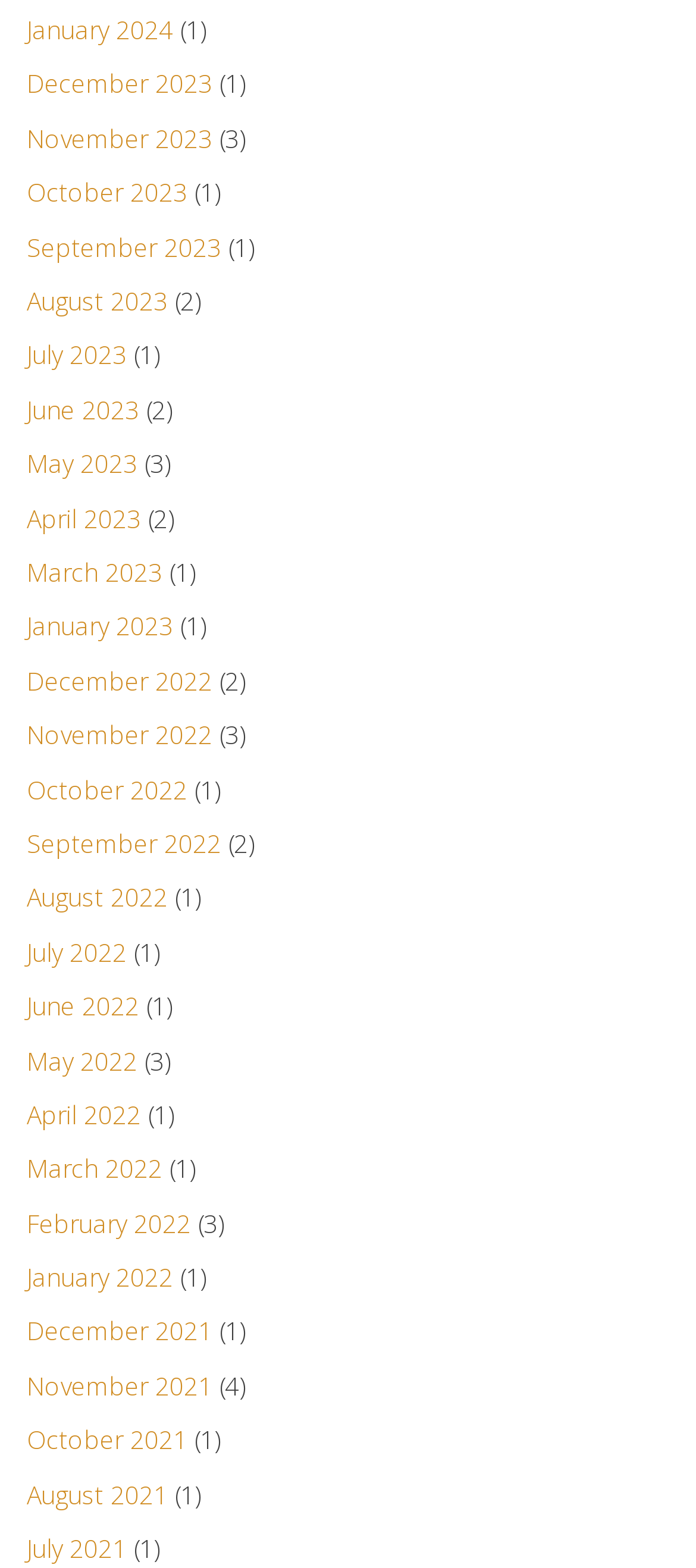Pinpoint the bounding box coordinates of the clickable area necessary to execute the following instruction: "Explore September 2023". The coordinates should be given as four float numbers between 0 and 1, namely [left, top, right, bottom].

[0.038, 0.146, 0.318, 0.168]